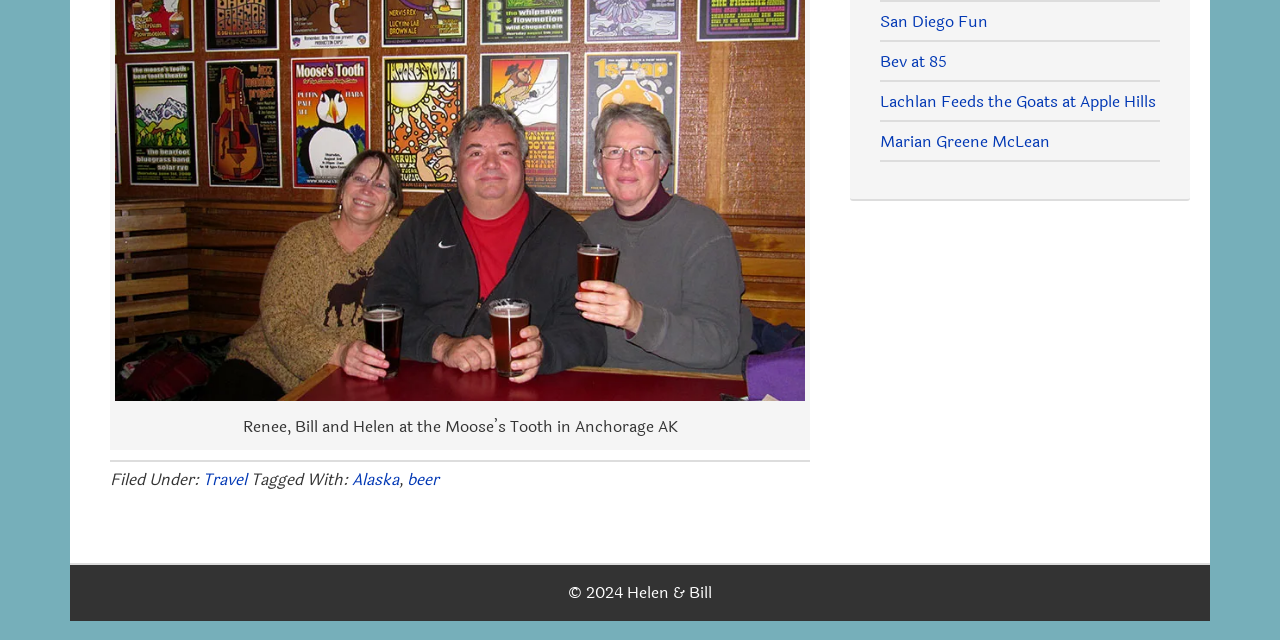Identify the bounding box of the UI component described as: "Marian Greene McLean".

[0.688, 0.202, 0.82, 0.241]